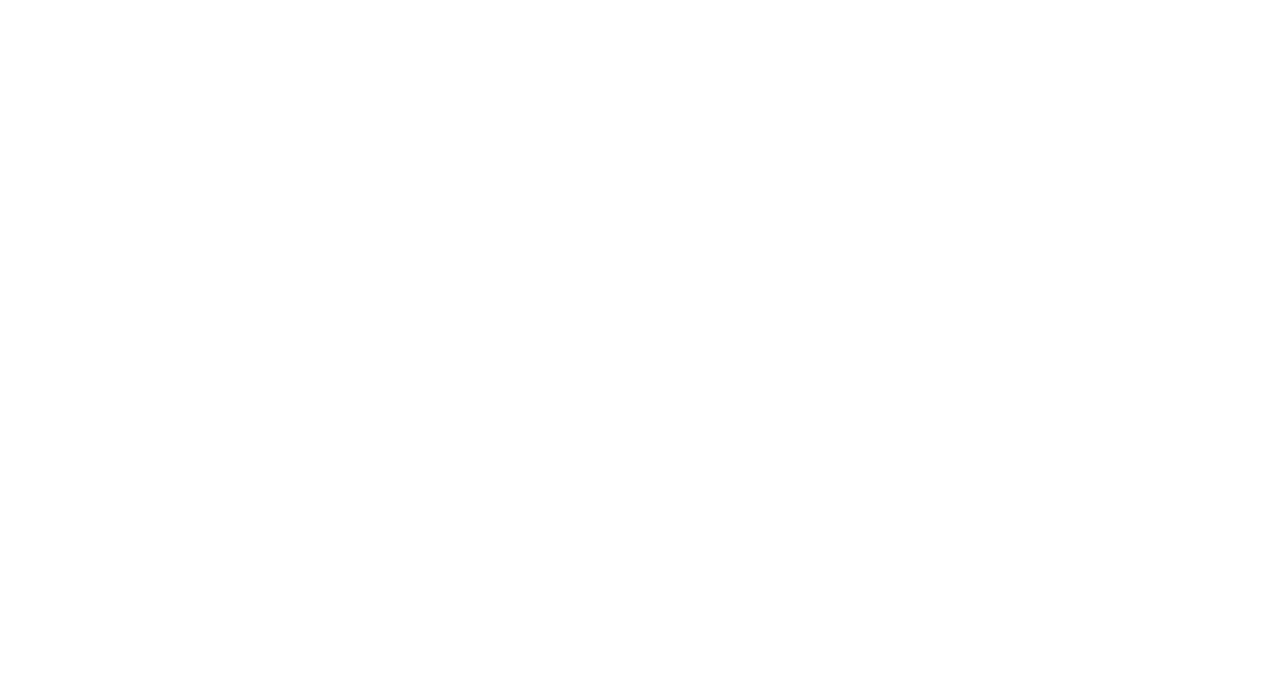What is the sensor size covered by the camera lens?
Kindly offer a comprehensive and detailed response to the question.

I found the sensor size by looking at the list of features of the camera lens, where it says 'Covers Large-Format Sensor Size'.